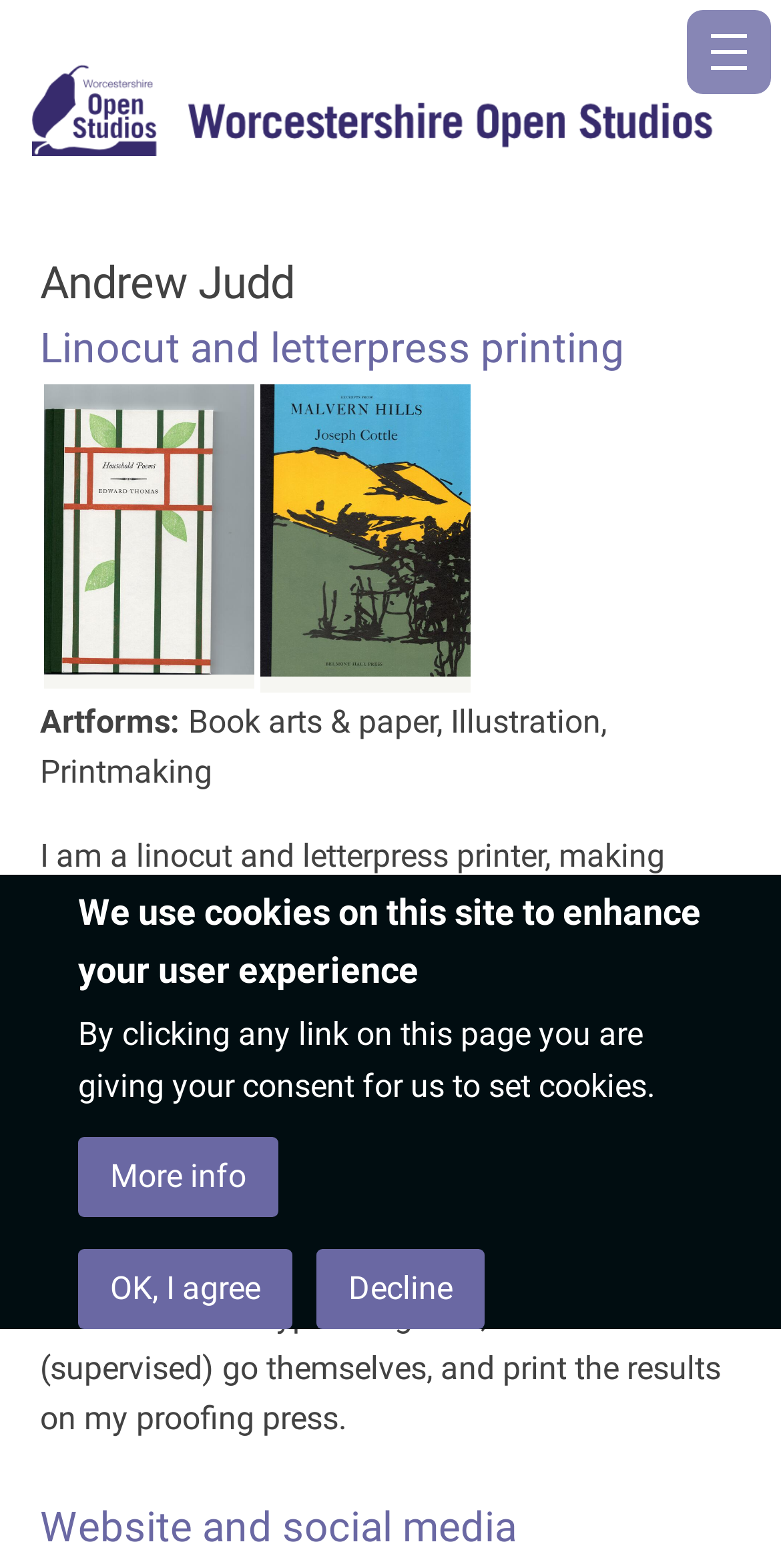Locate the bounding box of the UI element described in the following text: "Jonathan".

None